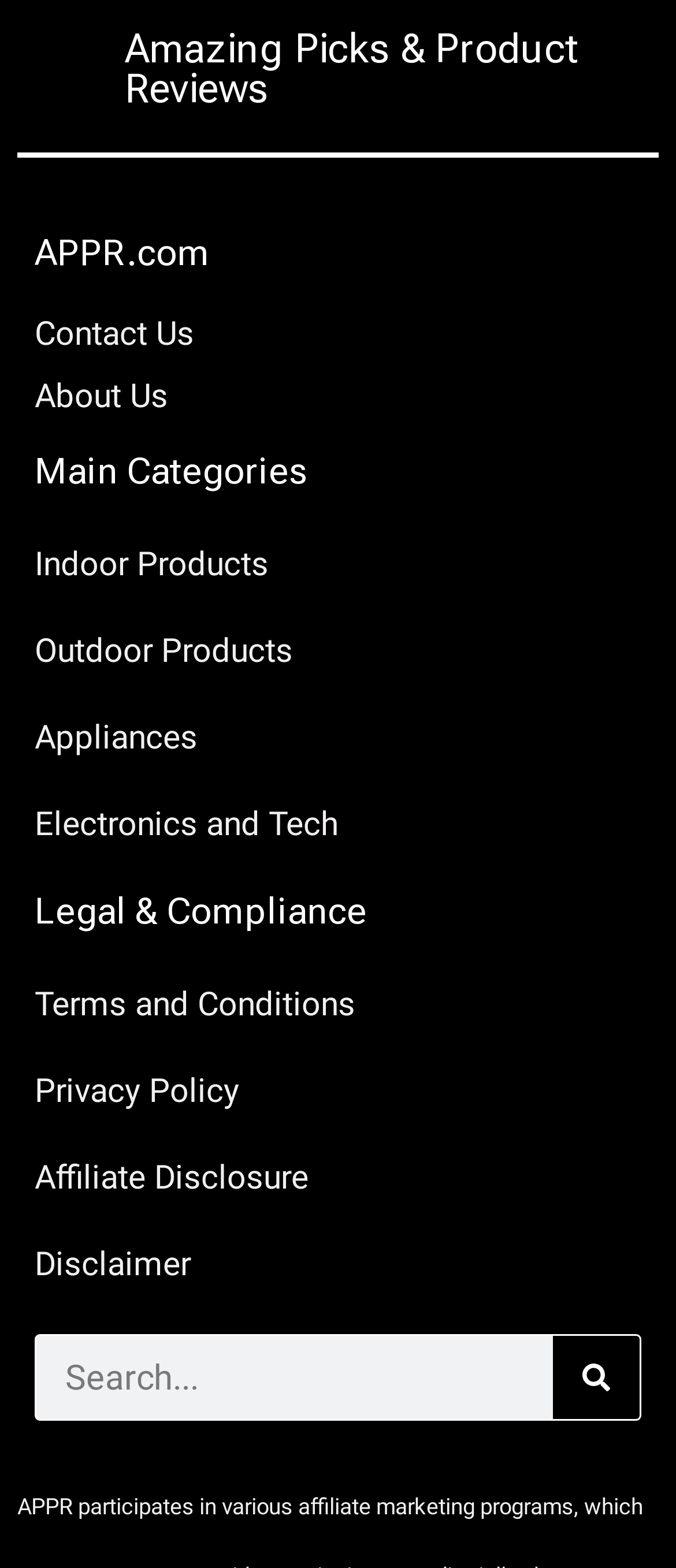What is the name of the website?
Based on the image content, provide your answer in one word or a short phrase.

APPR.com